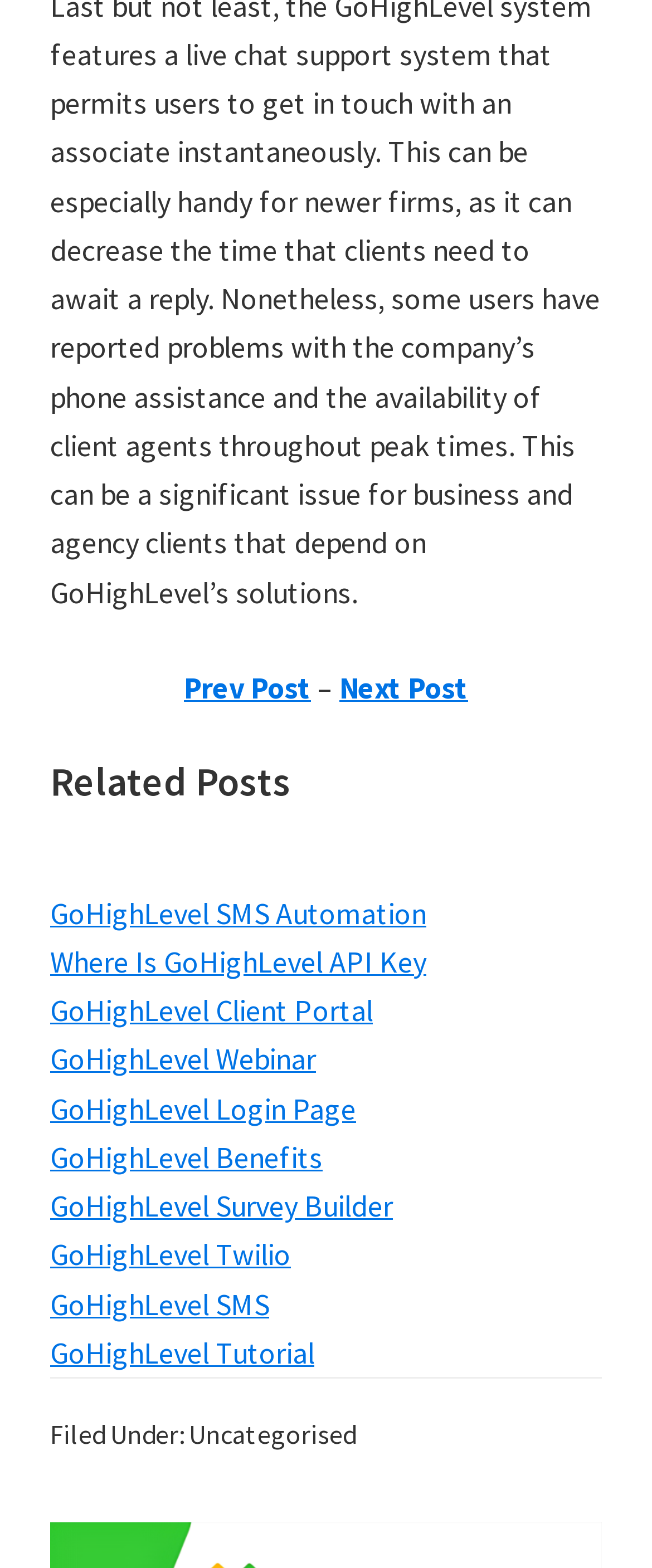Please determine the bounding box coordinates of the area that needs to be clicked to complete this task: 'access GoHighLevel Login Page'. The coordinates must be four float numbers between 0 and 1, formatted as [left, top, right, bottom].

[0.077, 0.695, 0.546, 0.719]